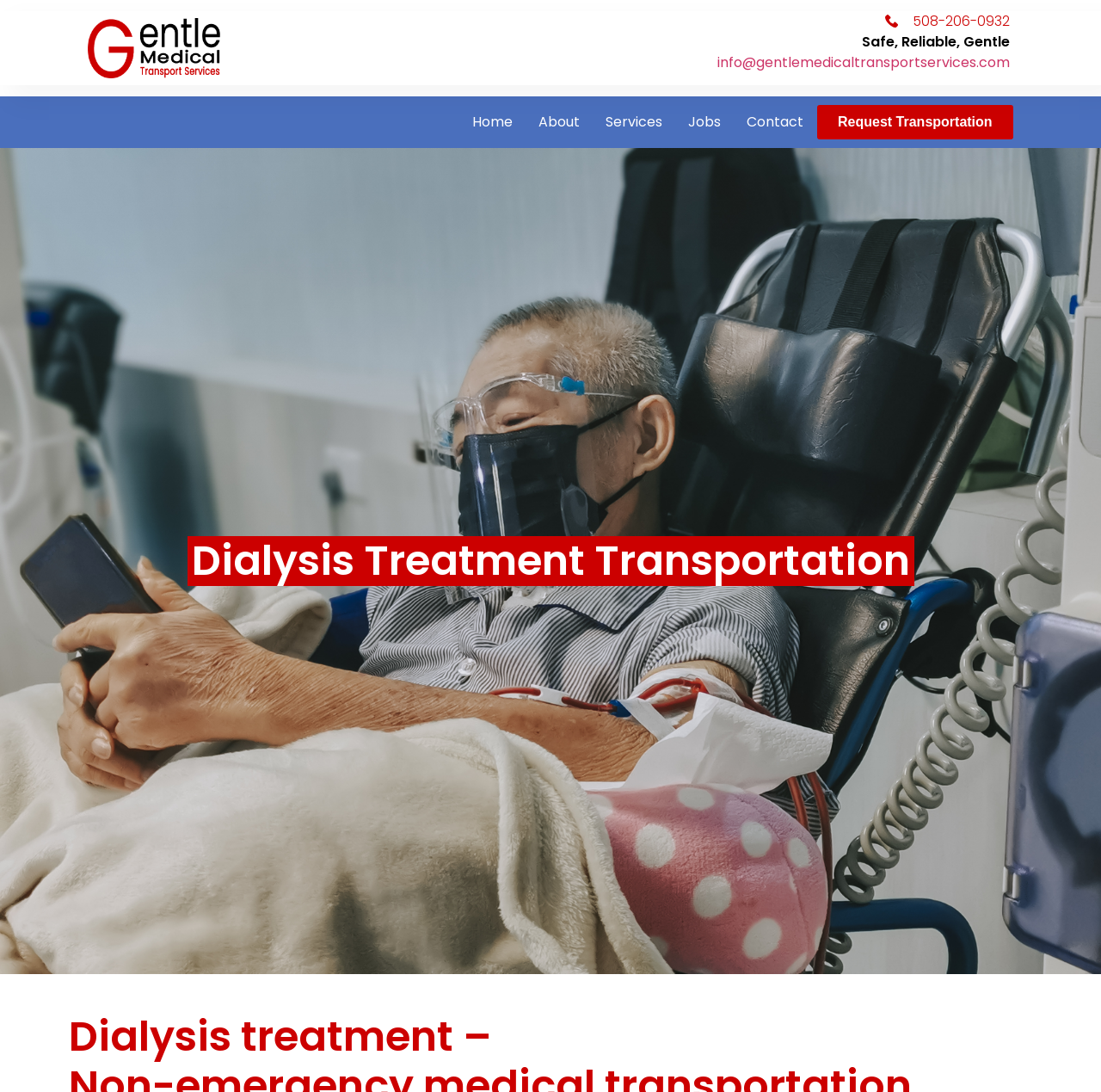Please identify the bounding box coordinates of the area that needs to be clicked to fulfill the following instruction: "Contact us."

None